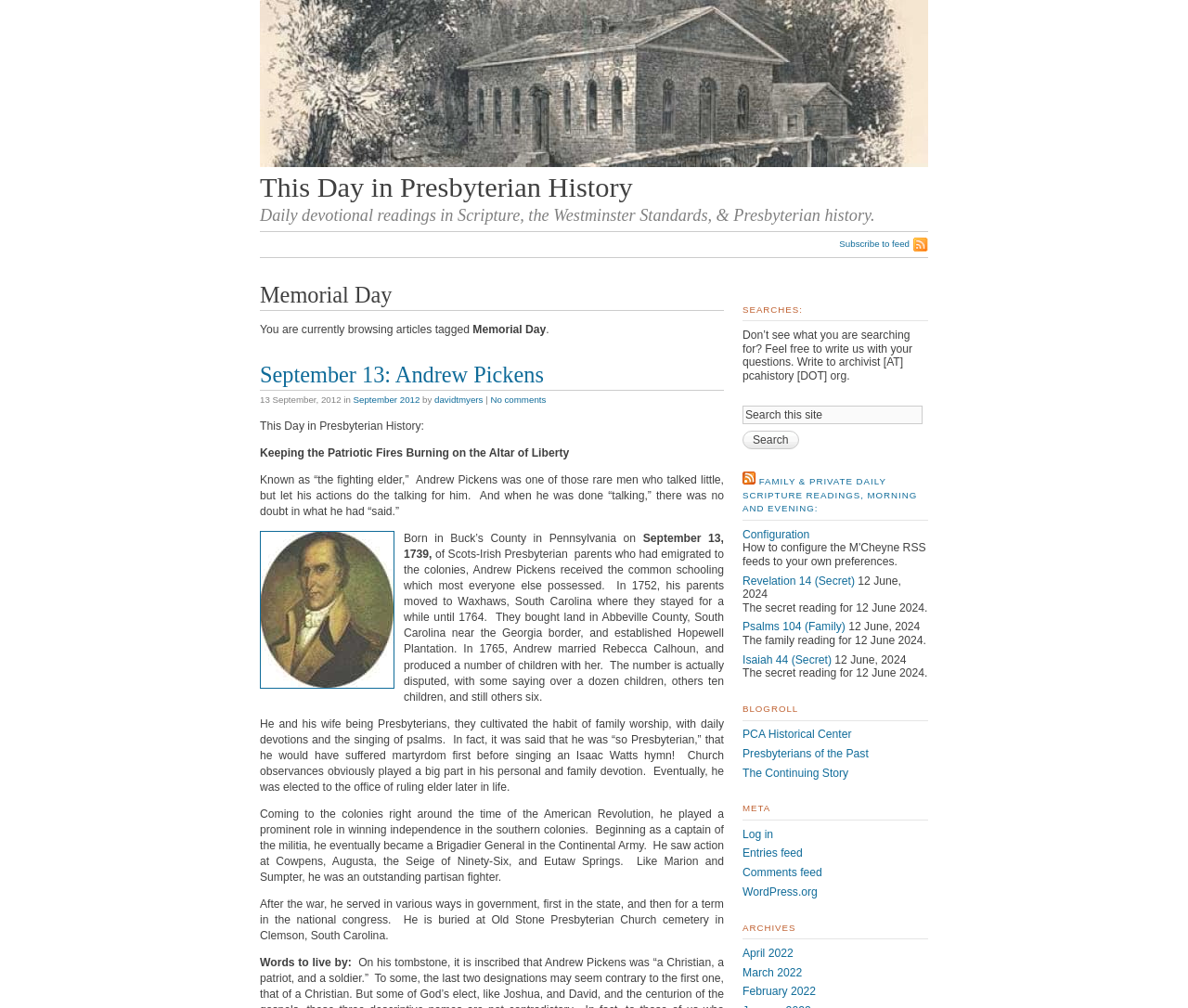What is the name of the Presbyterian elder mentioned in the article?
Give a detailed and exhaustive answer to the question.

The article mentions a Presbyterian elder named Andrew Pickens, who was a prominent figure in the American Revolution and later served in government. The article provides a detailed biography of his life and achievements.